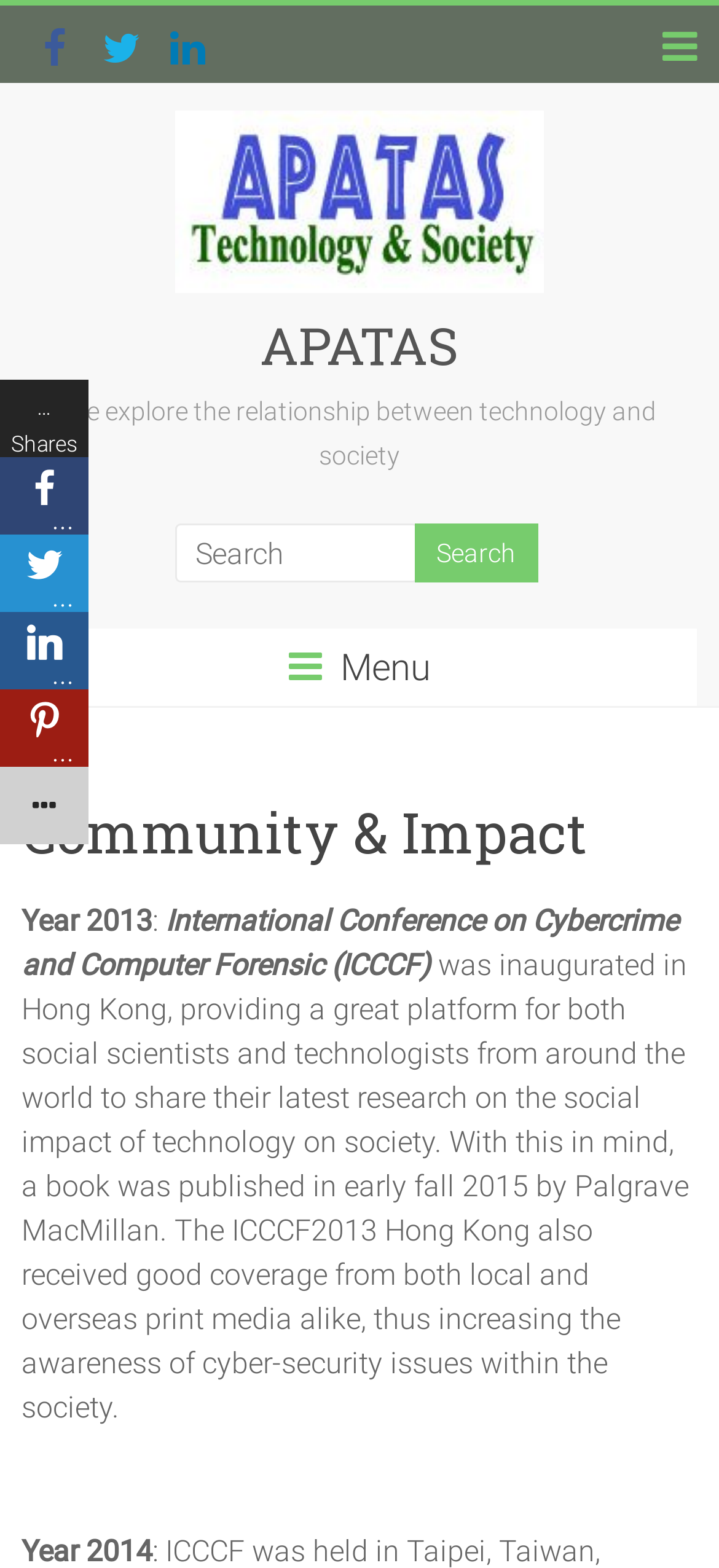What is the year of the conference?
Please give a detailed and elaborate explanation in response to the question.

The year of the conference can be found in the StaticText element with the text 'Year 2013'.